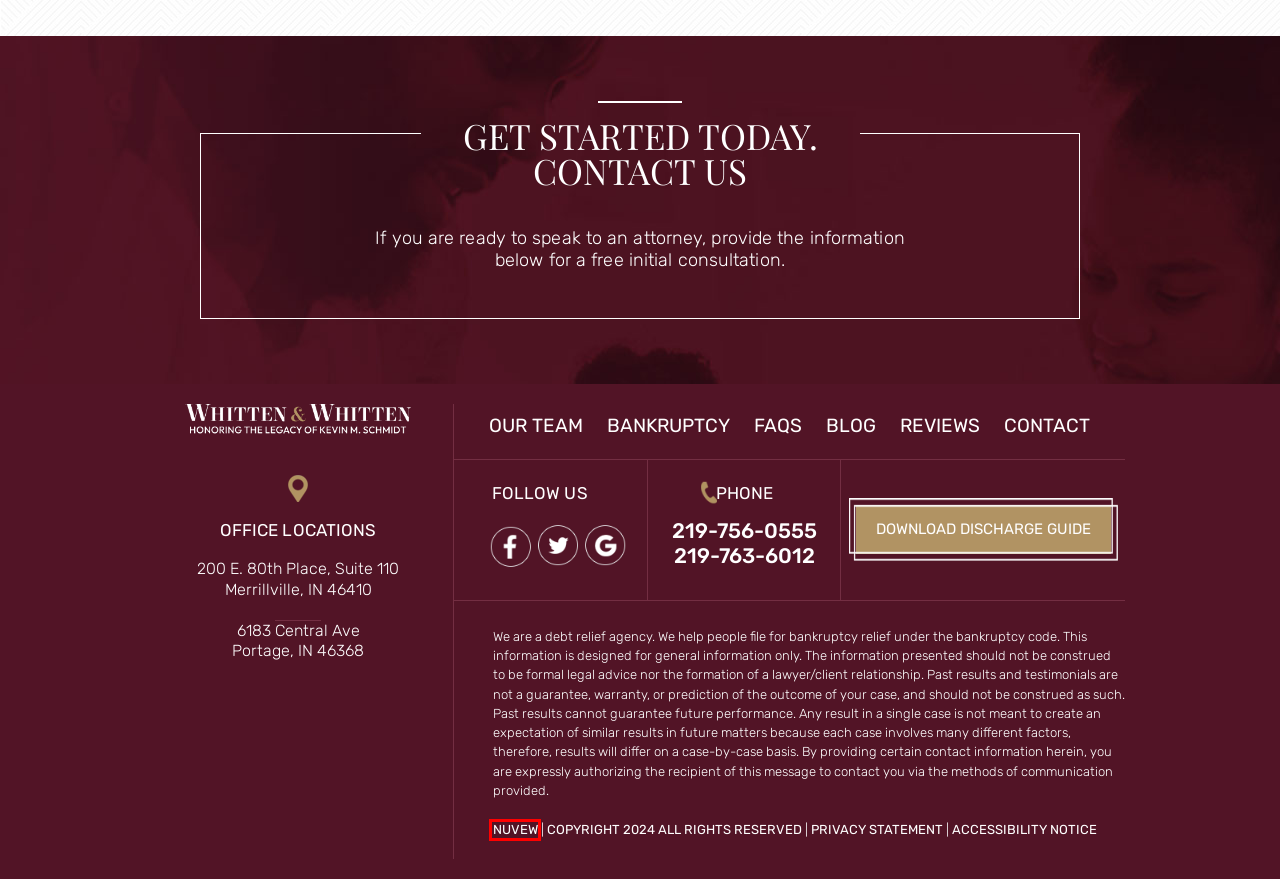You’re provided with a screenshot of a webpage that has a red bounding box around an element. Choose the best matching webpage description for the new page after clicking the element in the red box. The options are:
A. Whitten & Whitten | Merrillville Chapter 7 Bankruptcy Lawyer | Hobart Bankruptcy Attorney
B. Whitten & Whitten | Bankruptcy Lawyer Gary | Hobart Bankruptcy Attorney
C. Whitten & Whitten | Highland Chapter 7 Bankruptcy Lawyer | South Bend Bankruptcy
D. Whitten & Whitten | Merrillville Bankruptcy Attorney | Bankruptcy Lawyer Hobart
E. Whitten & Whitten | Highland Bankruptcy | Bankruptcy Lawyer Gary
F. NUVEW | Northwest Indiana Website Design | Website Development Crown Point
G. Whitten & Whitten | Bankruptcy Attorney Portage | Bankruptcy Attorney Hobart
H. Whitten & Whitten | Chapter 7 Bankruptcy Attorneys Griffith | Chapter 7 Bankruptcy Lawyer Hobart

F